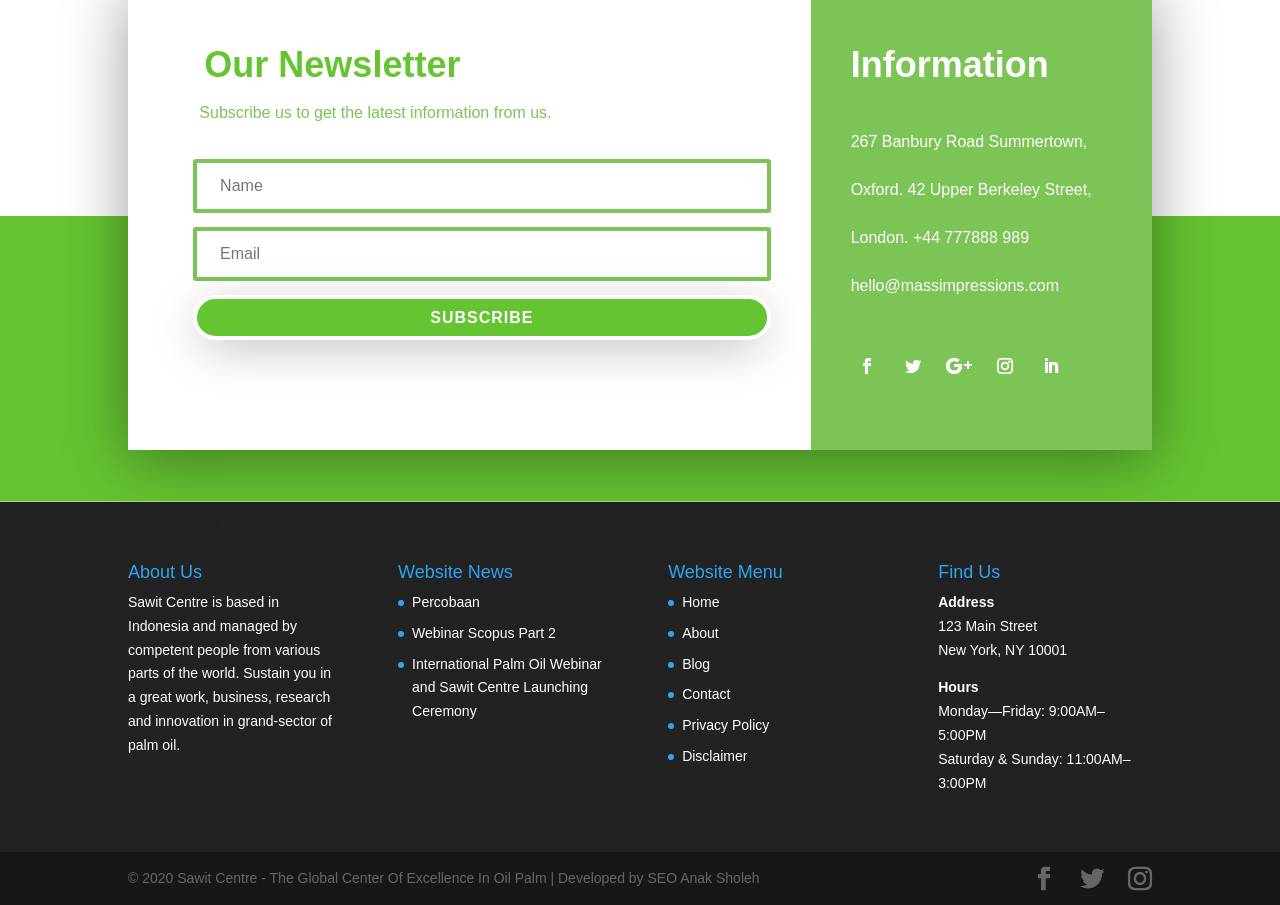Please examine the image and answer the question with a detailed explanation:
How many social media links are there?

There are five social media links located at the bottom of the webpage, represented by icons '', '', '', '', and ''. These links are likely to direct users to the website's social media profiles.